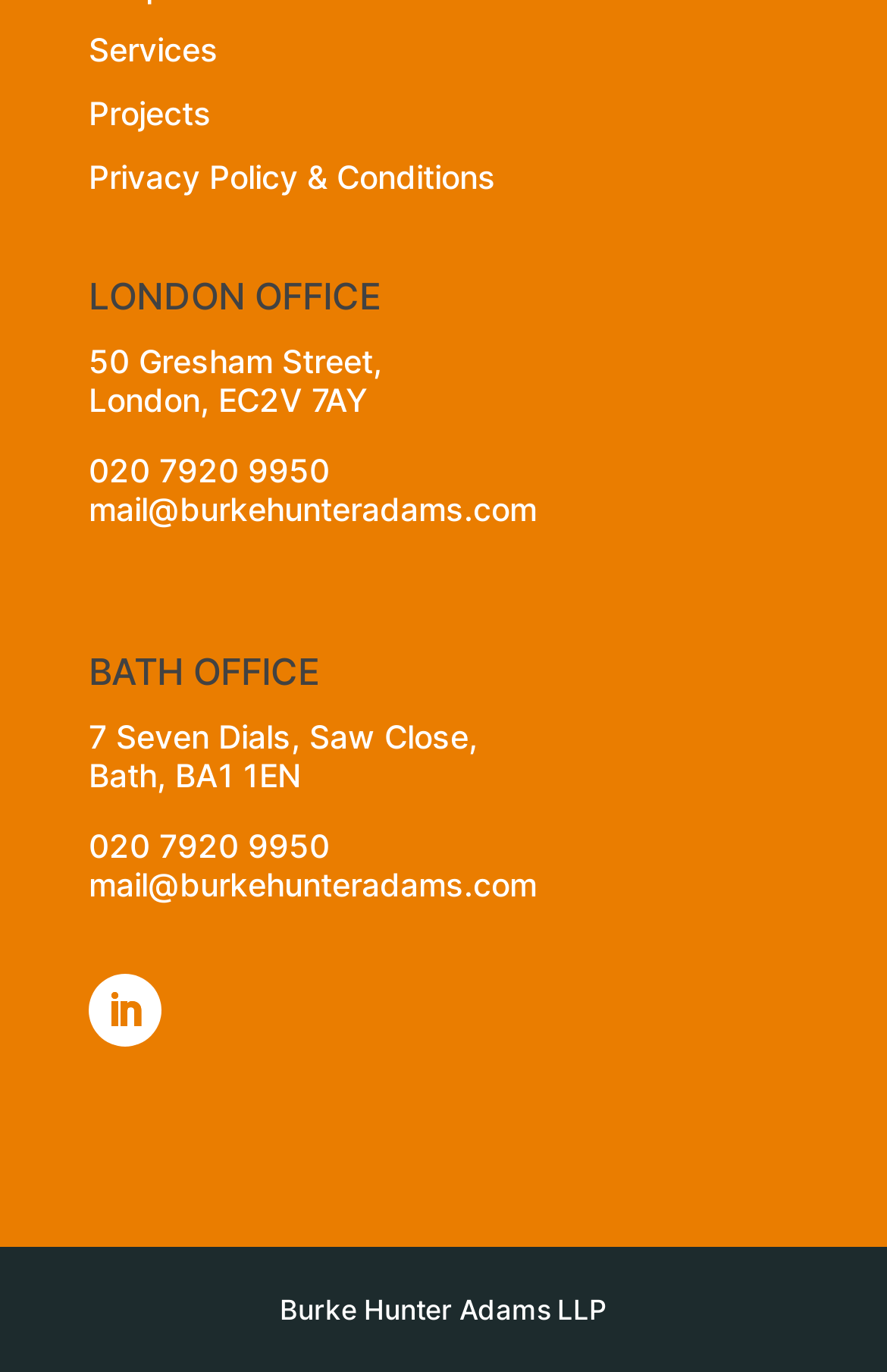What is the address of the London office?
Based on the screenshot, provide a one-word or short-phrase response.

50 Gresham Street, London, EC2V 7AY